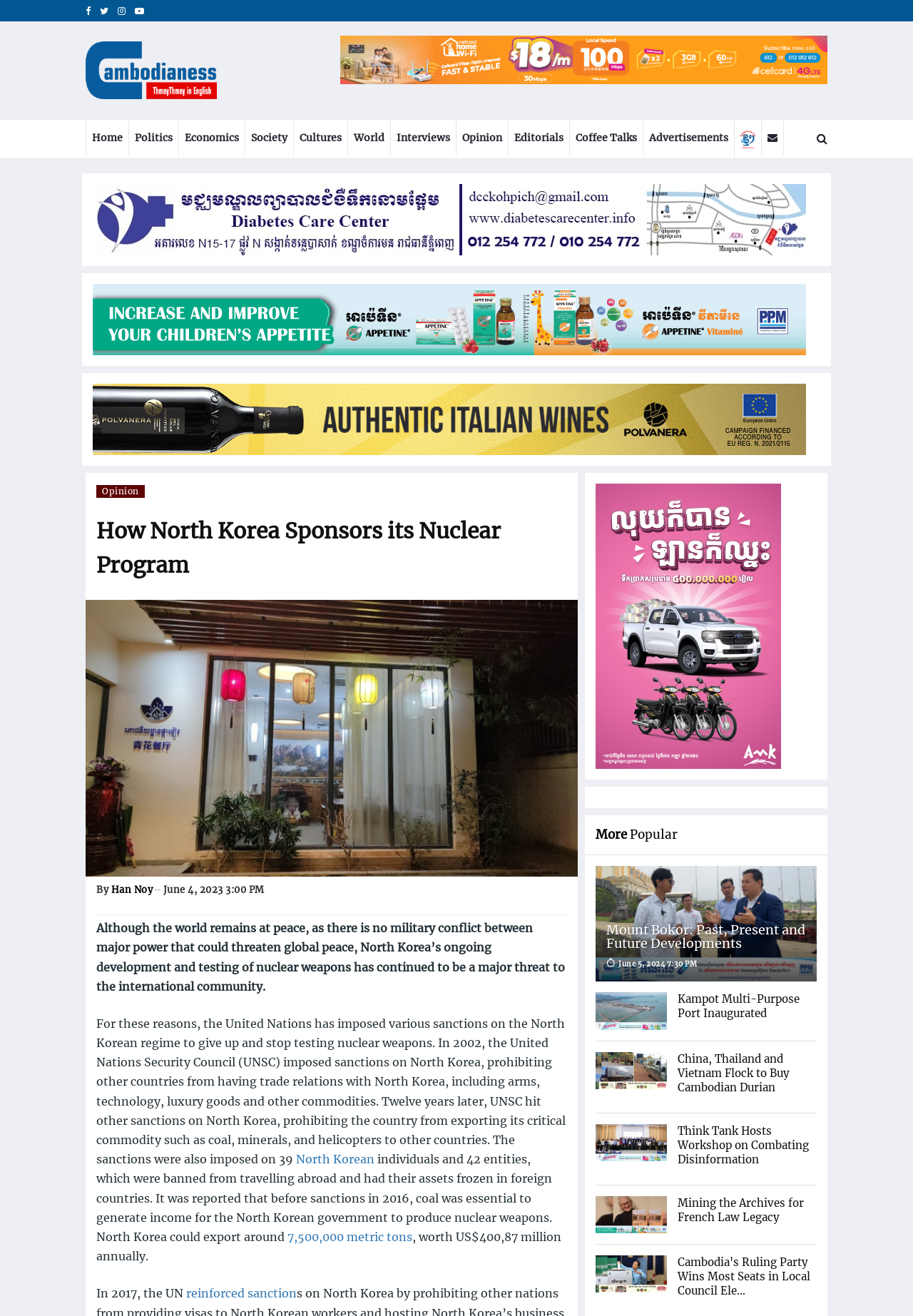Determine the bounding box coordinates for the clickable element to execute this instruction: "Opt-in for all news updates". Provide the coordinates as four float numbers between 0 and 1, i.e., [left, top, right, bottom].

None